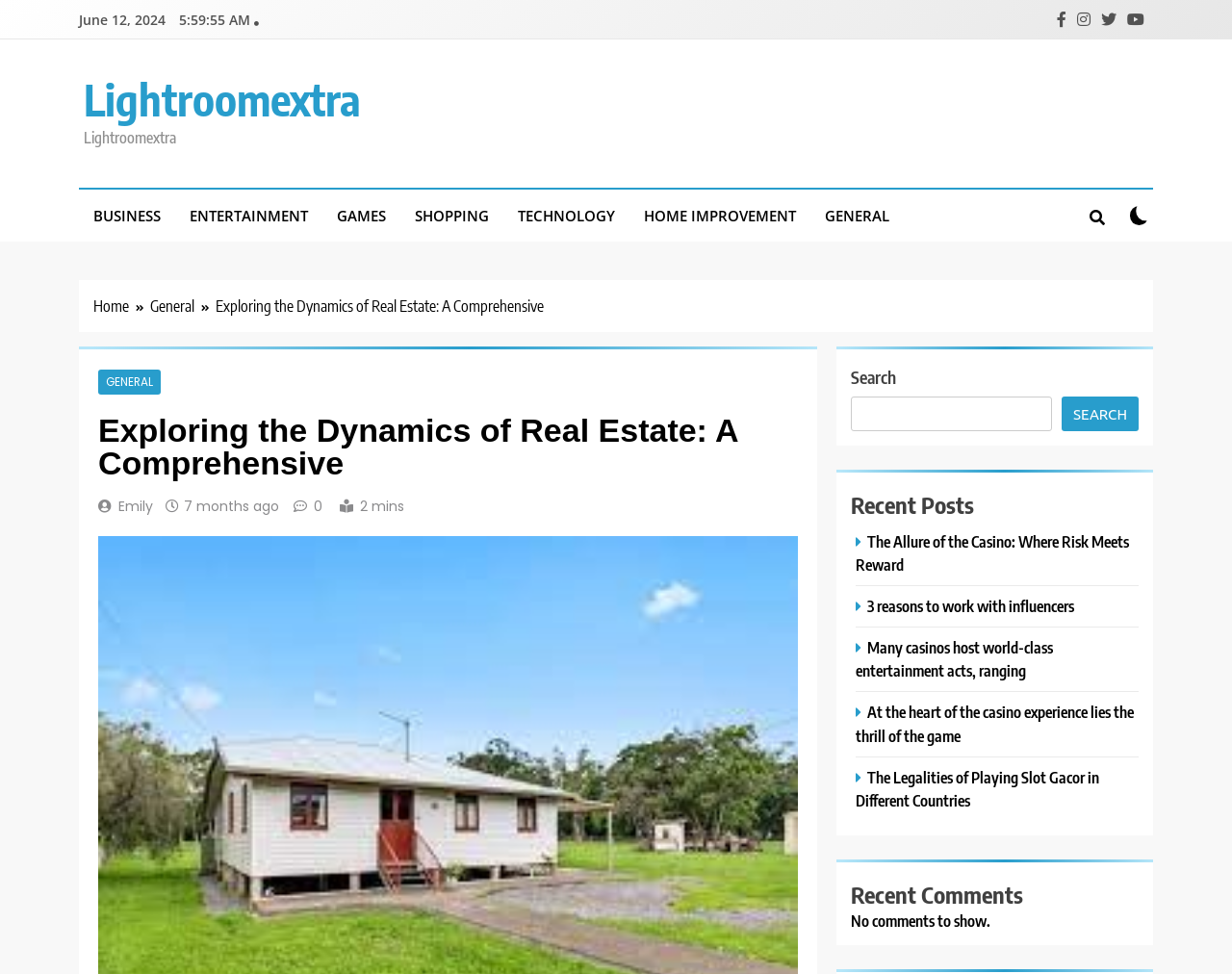What is the principal heading displayed on the webpage?

Exploring the Dynamics of Real Estate: A Comprehensive